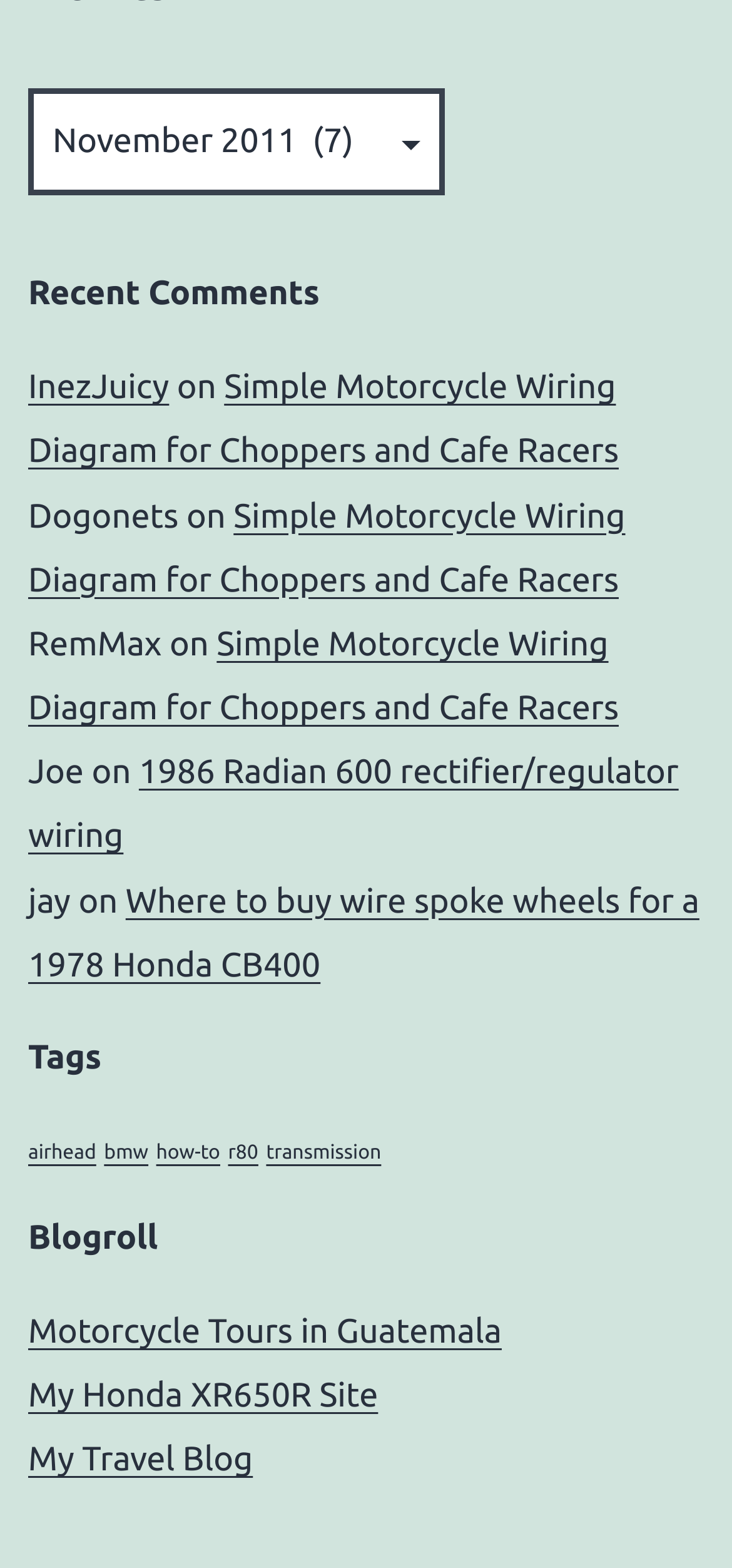Provide the bounding box for the UI element matching this description: "Motorcycle Tours in Guatemala".

[0.038, 0.837, 0.685, 0.861]